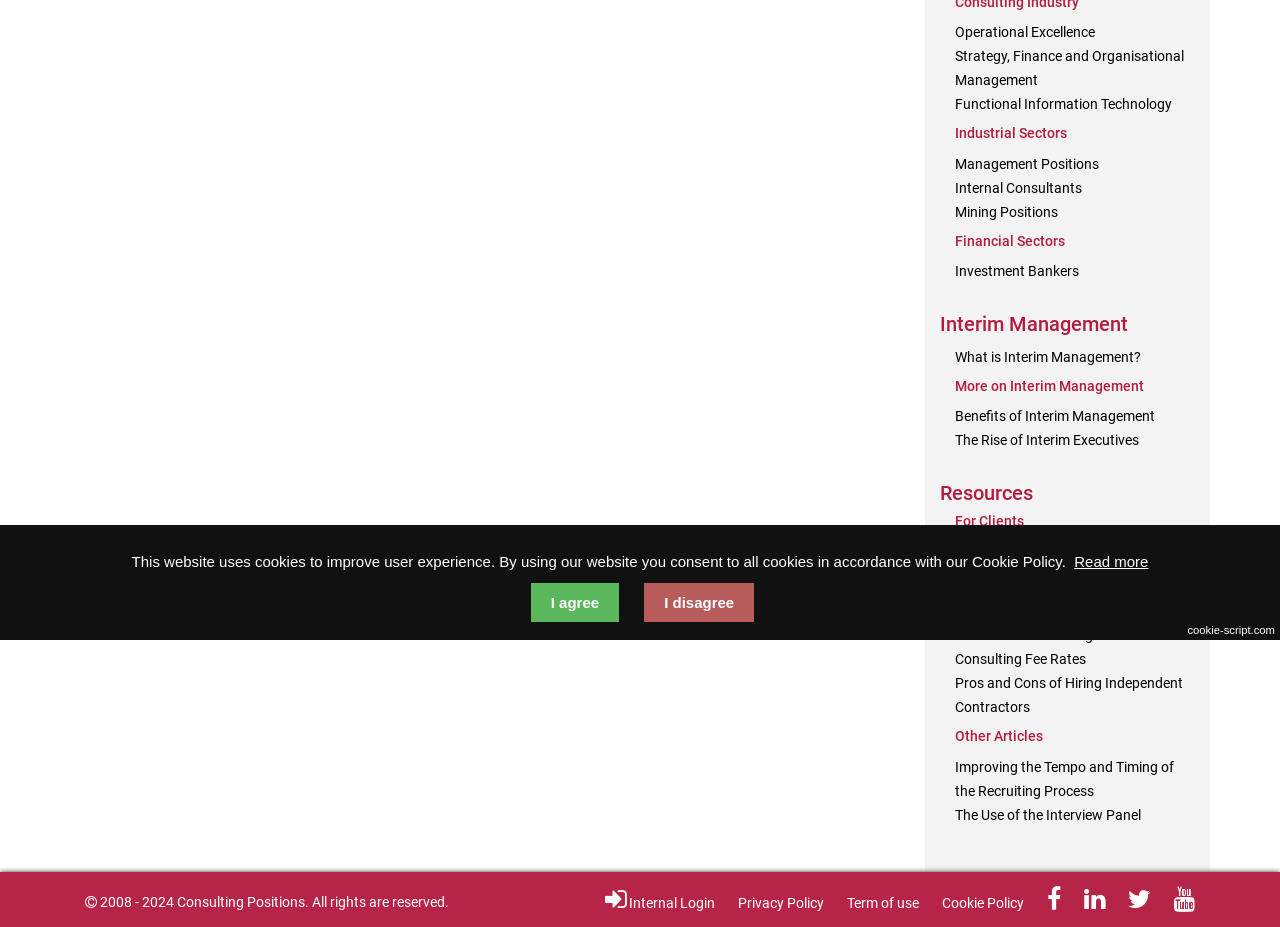Given the element description Strategy, Finance and Organisational Management, identify the bounding box coordinates for the UI element on the webpage screenshot. The format should be (top-left x, top-left y, bottom-right x, bottom-right y), with values between 0 and 1.

[0.746, 0.052, 0.925, 0.095]